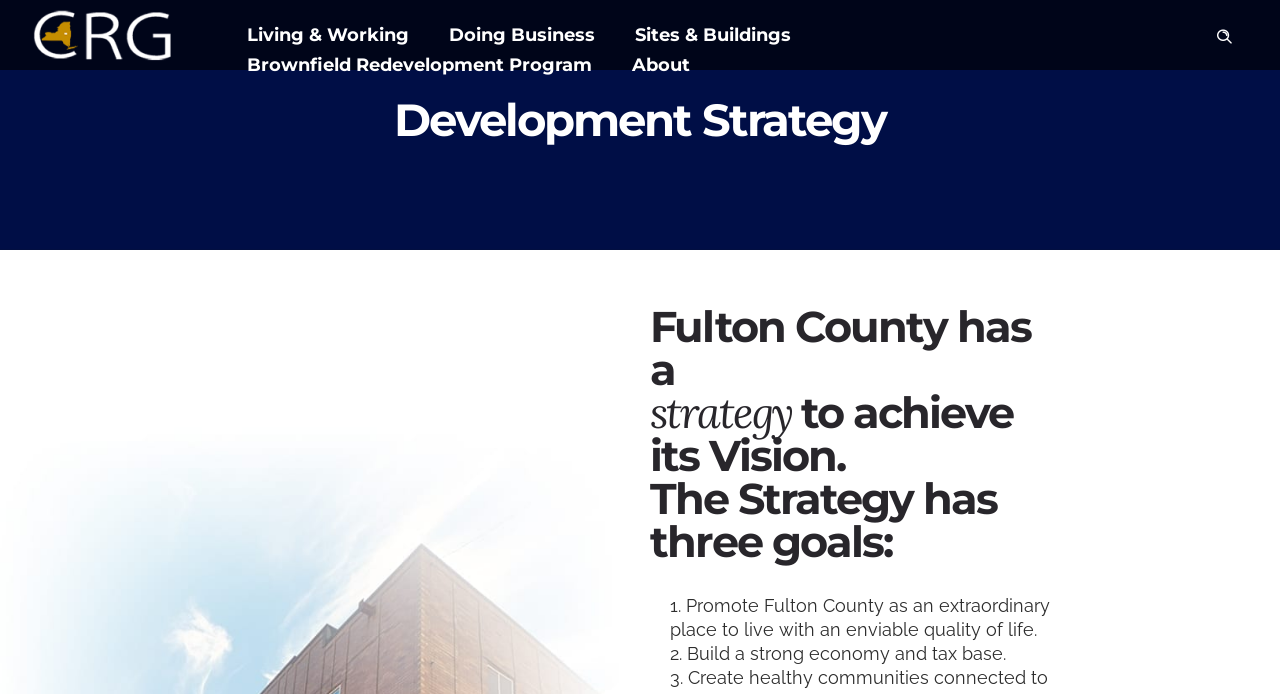With reference to the image, please provide a detailed answer to the following question: What is the name of the program mentioned on the webpage?

The webpage mentions a program called 'Brownfield Redevelopment Program', which is likely related to the development strategy of Fulton County.